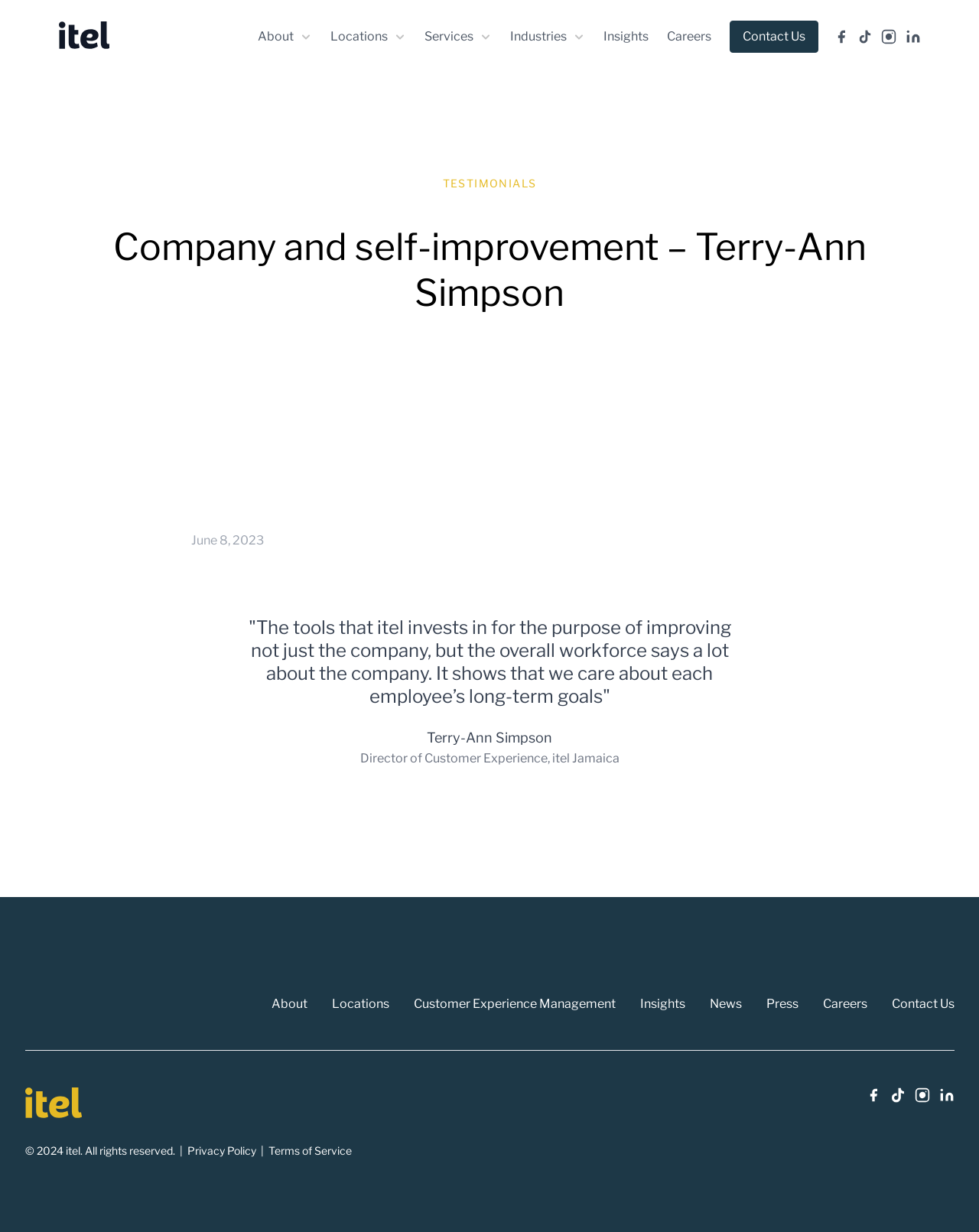Please find and generate the text of the main heading on the webpage.

Company and self-improvement – Terry-Ann Simpson